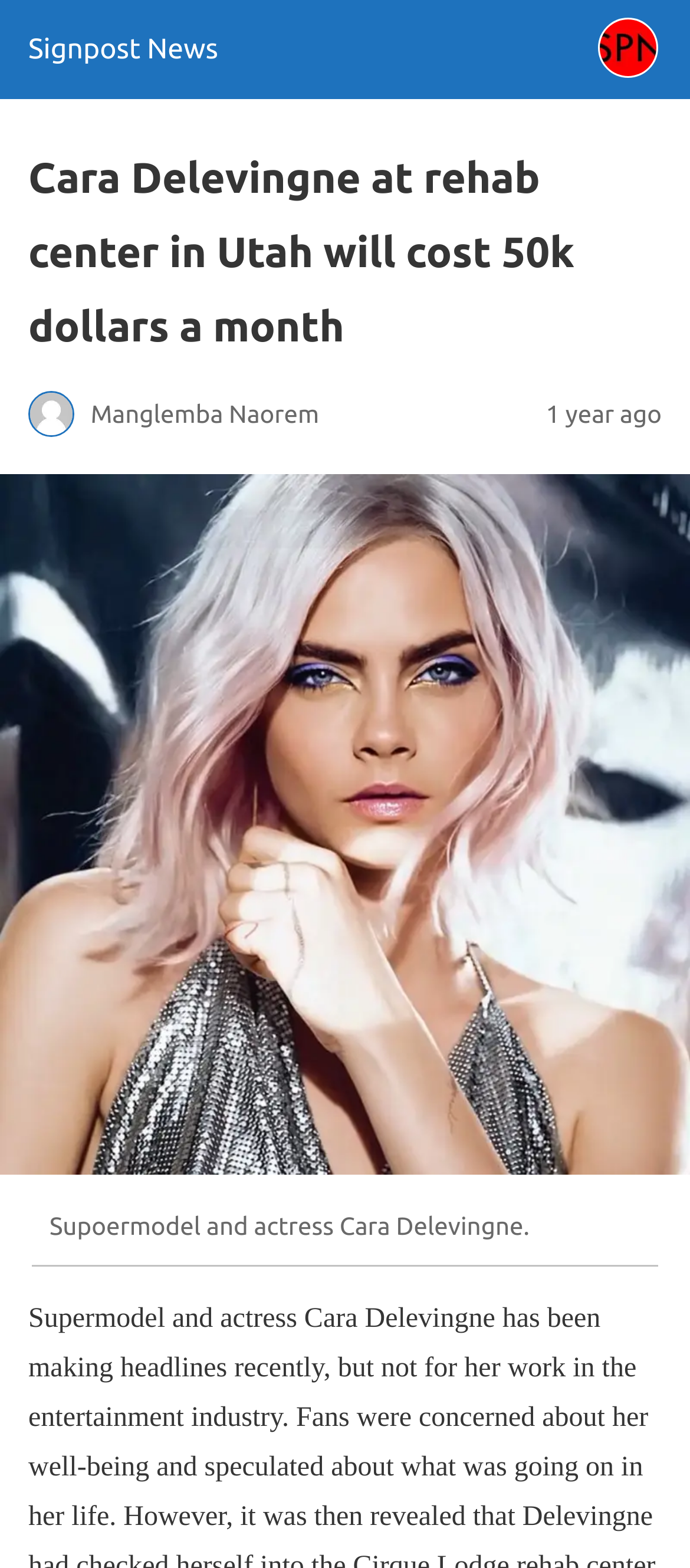Look at the image and give a detailed response to the following question: How much does the rehab center in Utah cost per month?

The cost of the rehab center in Utah is mentioned in the heading 'Cara Delevingne at rehab center in Utah will cost 50k dollars a month' which is located in the HeaderAsNonLandmark element with bounding box coordinates [0.041, 0.09, 0.959, 0.302]